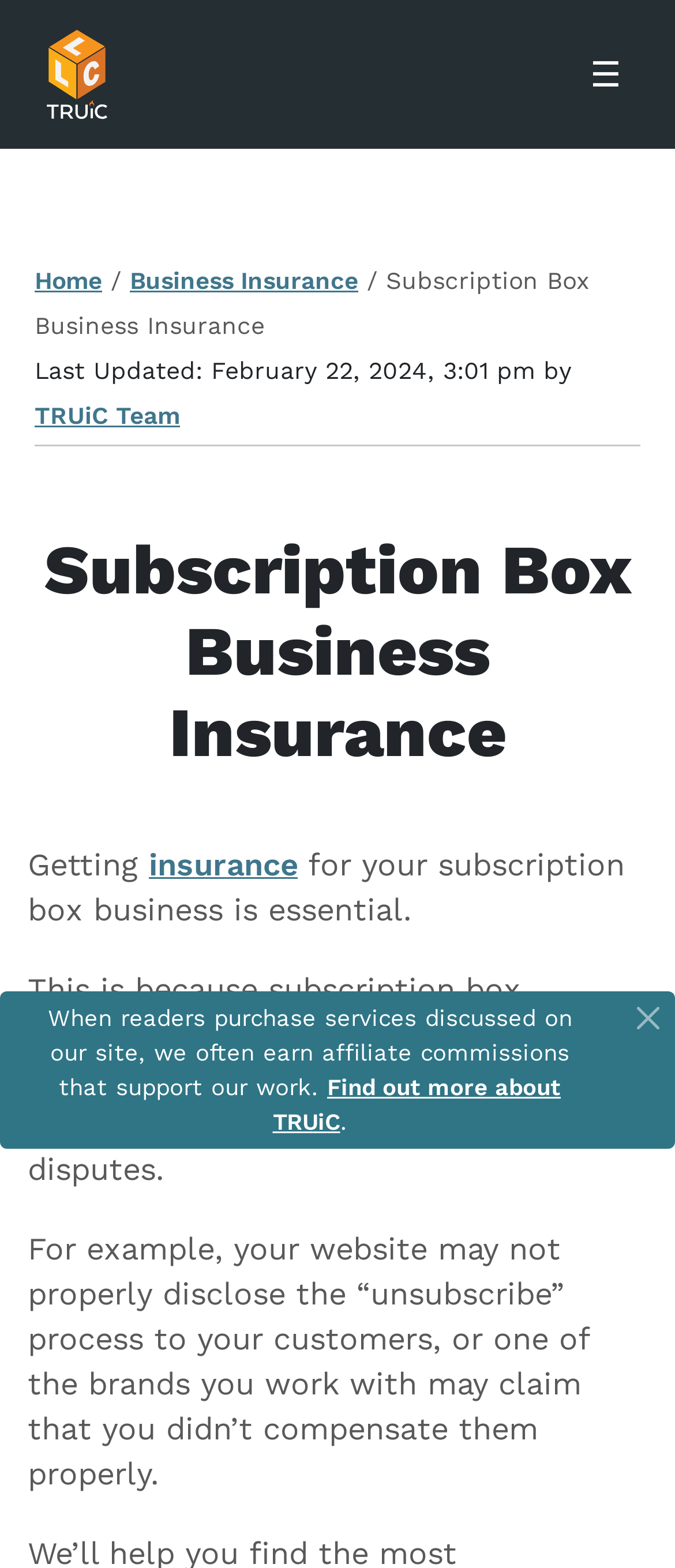Use a single word or phrase to answer the following:
What is the type of logo displayed on the webpage?

How To Start An LLC Logo